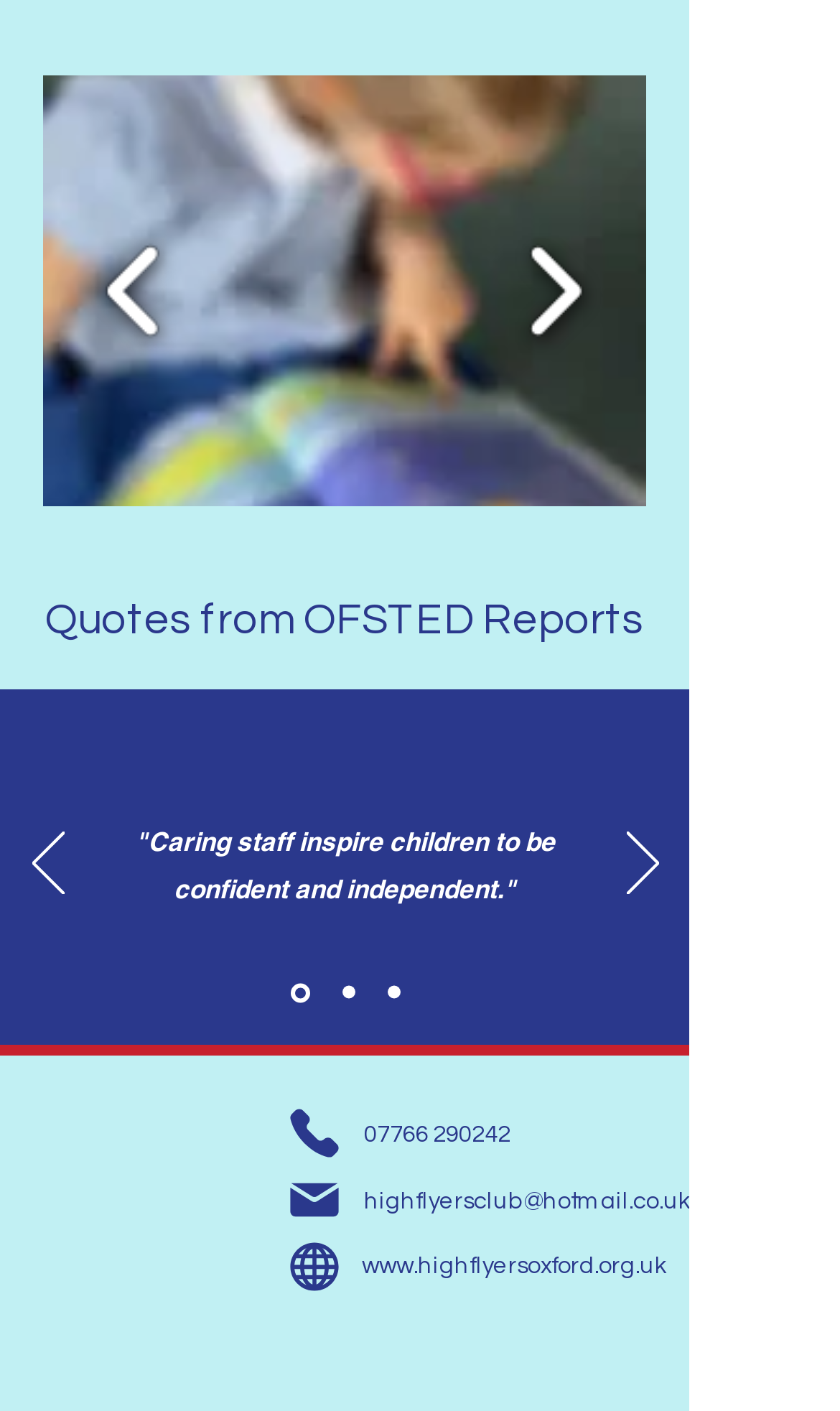By analyzing the image, answer the following question with a detailed response: What is the text on the first slide?

I found the image with the OCR text 'Quiet reading at Afterschool Club!' which is a child element of the region 'Slide show gallery' and has the same bounding box coordinates as the region, so it must be the text on the first slide.